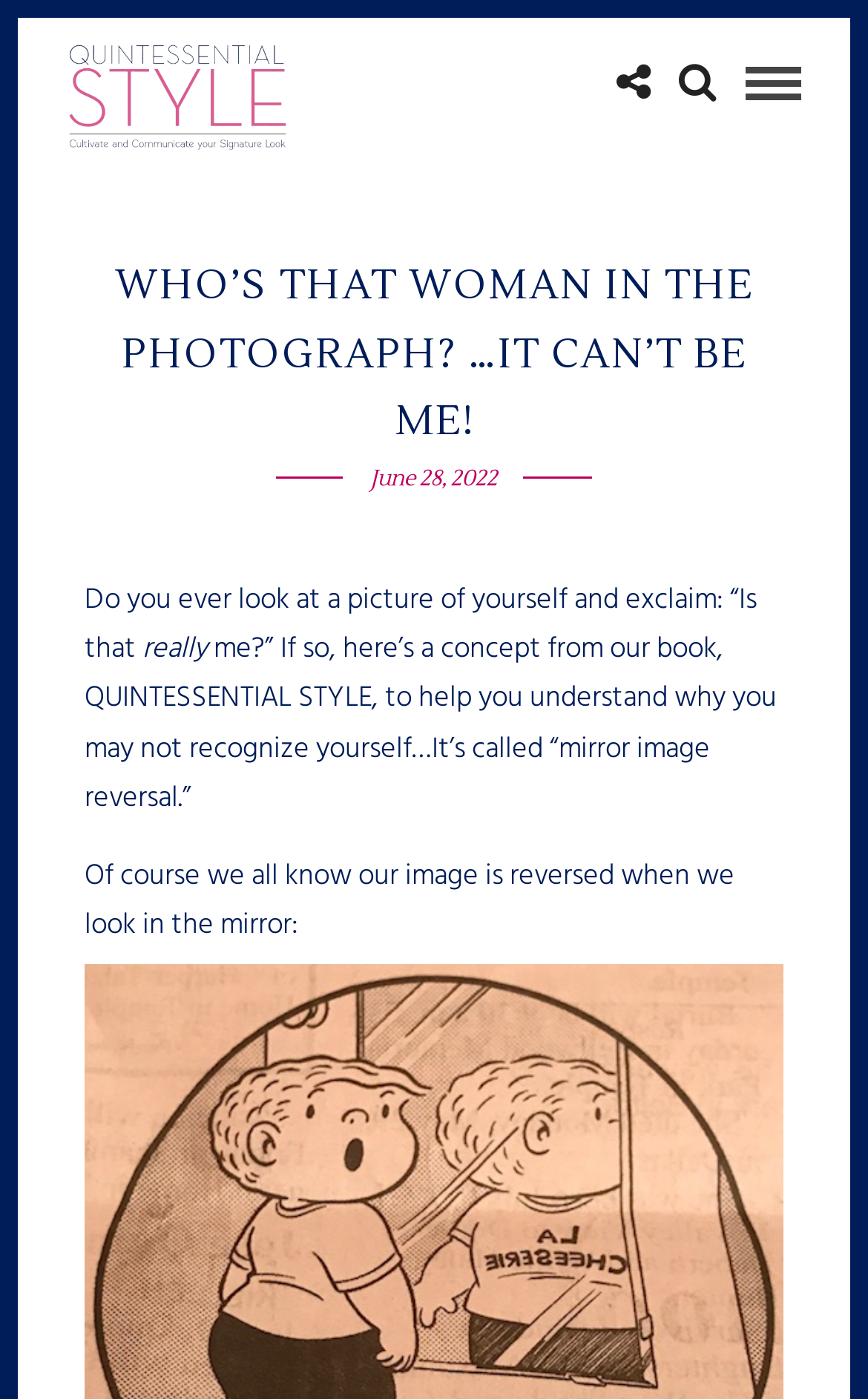What is the date of the article?
Answer the question in as much detail as possible.

I found the date of the article by looking at the StaticText element with the content 'June 28, 2022' which is located at the coordinates [0.427, 0.331, 0.573, 0.351].